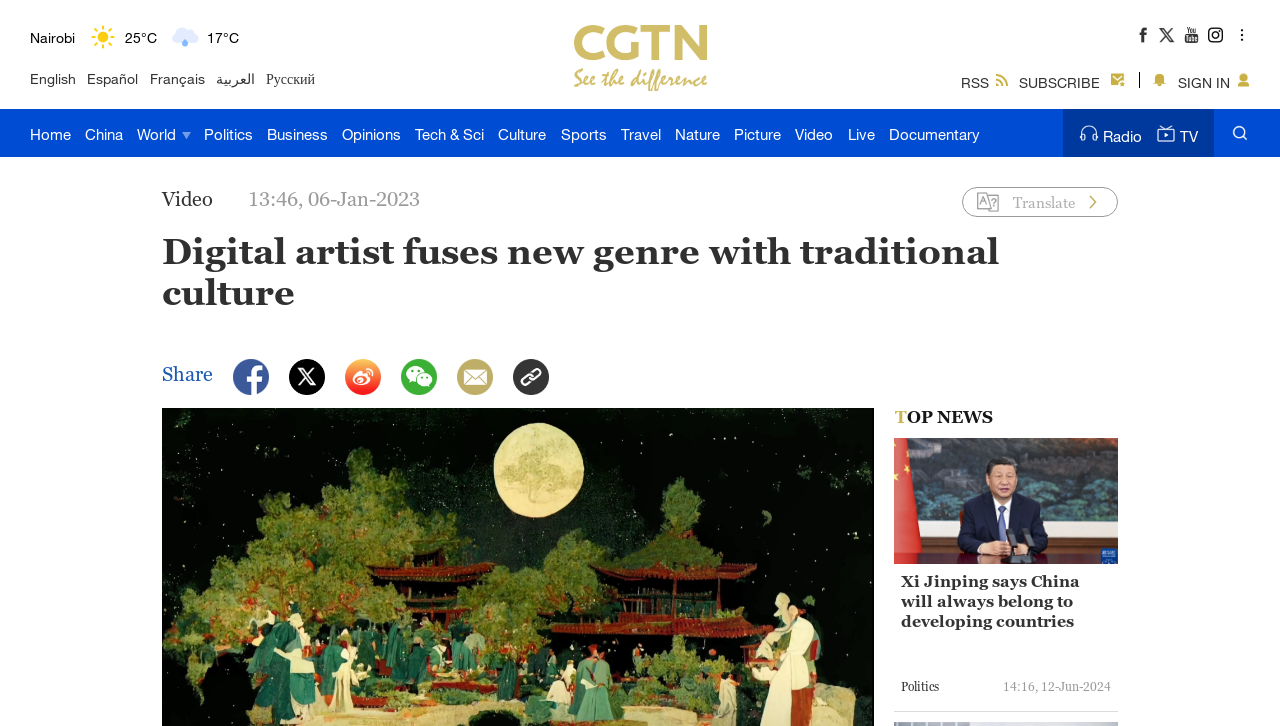What is the language option below the weather section?
Can you offer a detailed and complete answer to this question?

I found the answer by looking at the section below the weather section, where it lists different language options. The first option is English.